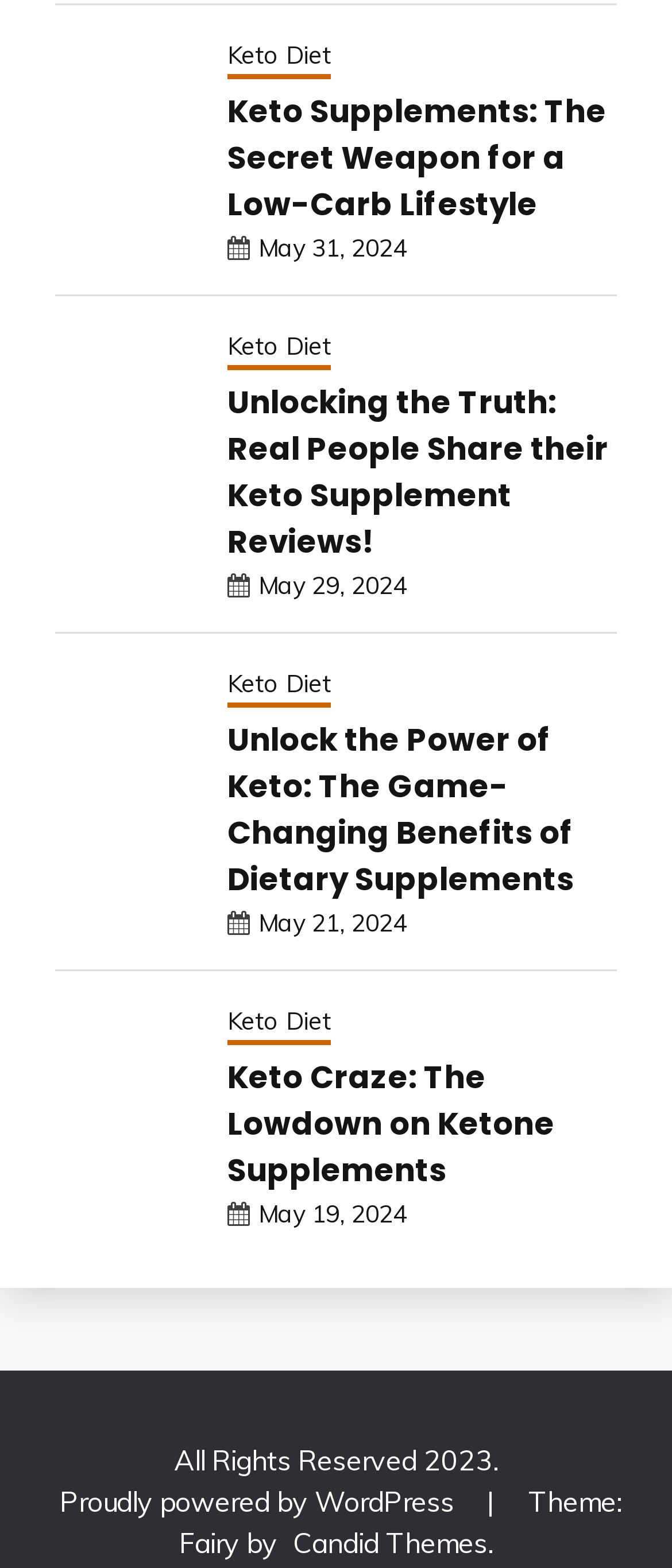How many articles are listed on this webpage?
Your answer should be a single word or phrase derived from the screenshot.

4